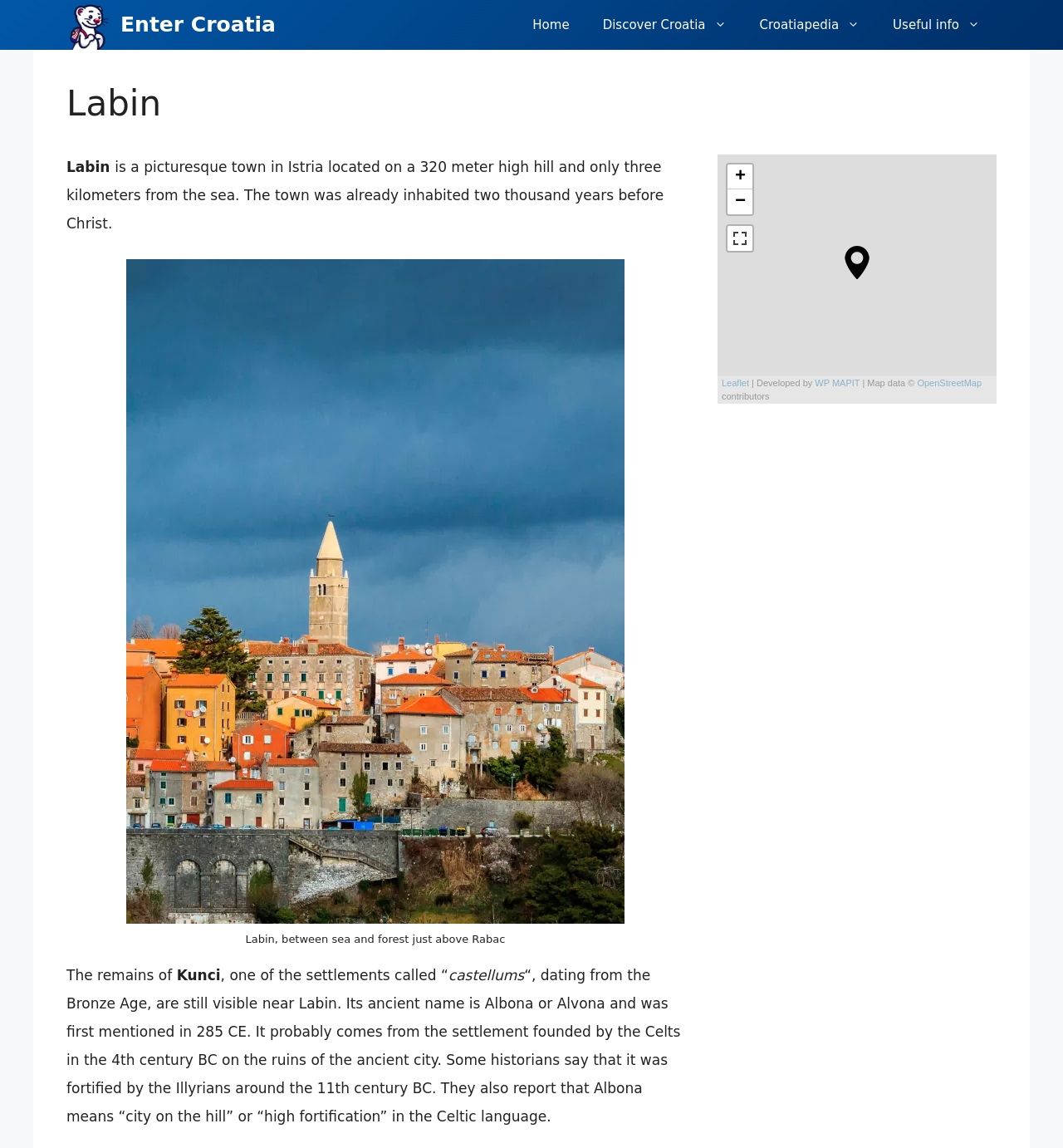Please specify the bounding box coordinates of the element that should be clicked to execute the given instruction: 'View the 'Discover Croatia' page'. Ensure the coordinates are four float numbers between 0 and 1, expressed as [left, top, right, bottom].

[0.551, 0.0, 0.699, 0.043]